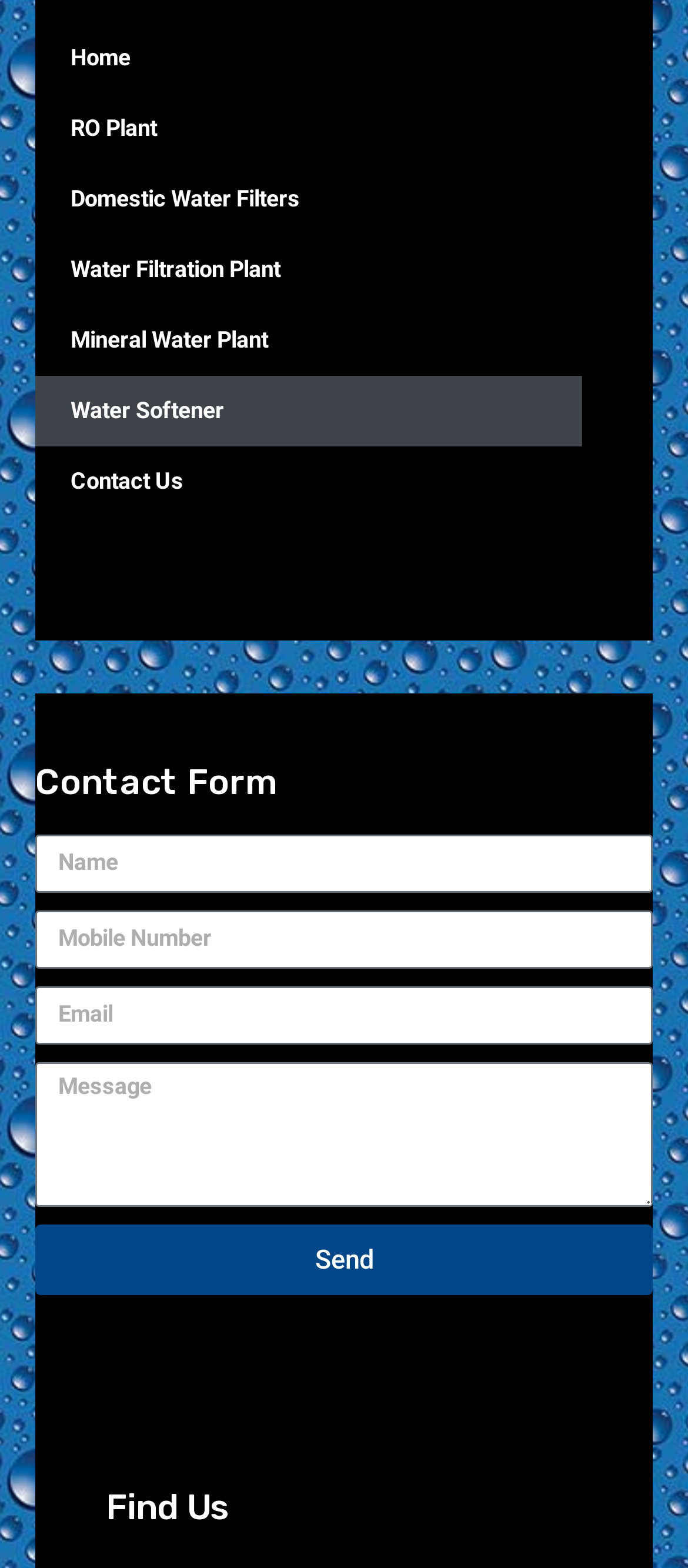Find the bounding box coordinates of the clickable element required to execute the following instruction: "go to Whistleblowing system". Provide the coordinates as four float numbers between 0 and 1, i.e., [left, top, right, bottom].

None